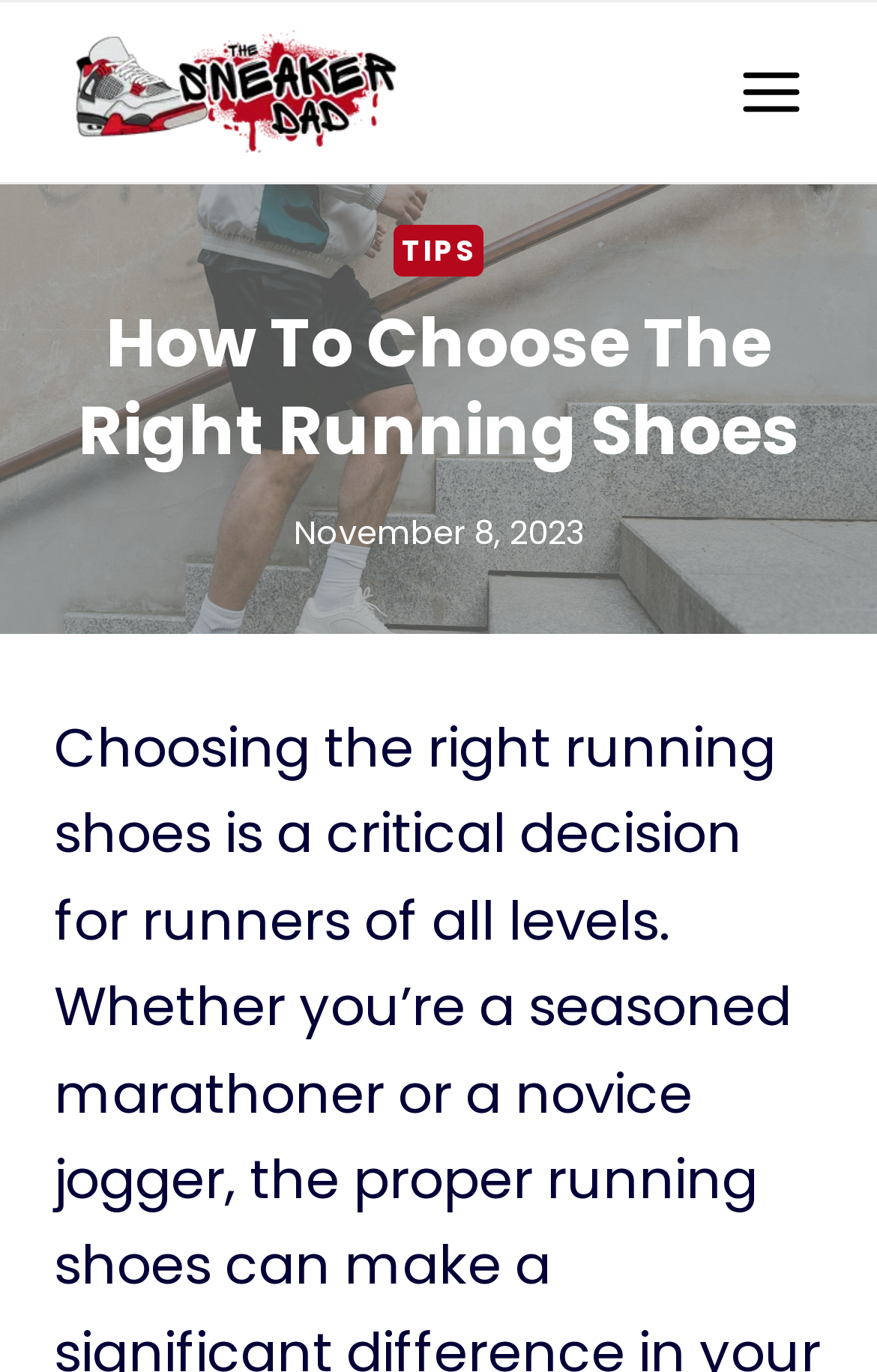Elaborate on the different components and information displayed on the webpage.

The webpage is about choosing the right running shoes, with a focus on comfort and reliability. At the top left, there is a link to "The Sneaker Dad" accompanied by an image of the same name. To the top right, there is a button to open a menu. Below the top section, there is a link to "TIPS" positioned roughly in the middle of the page. 

The main content of the webpage is headed by "How To Choose The Right Running Shoes", which spans across the page. Below this heading, there is a timestamp indicating the date "November 8, 2023".